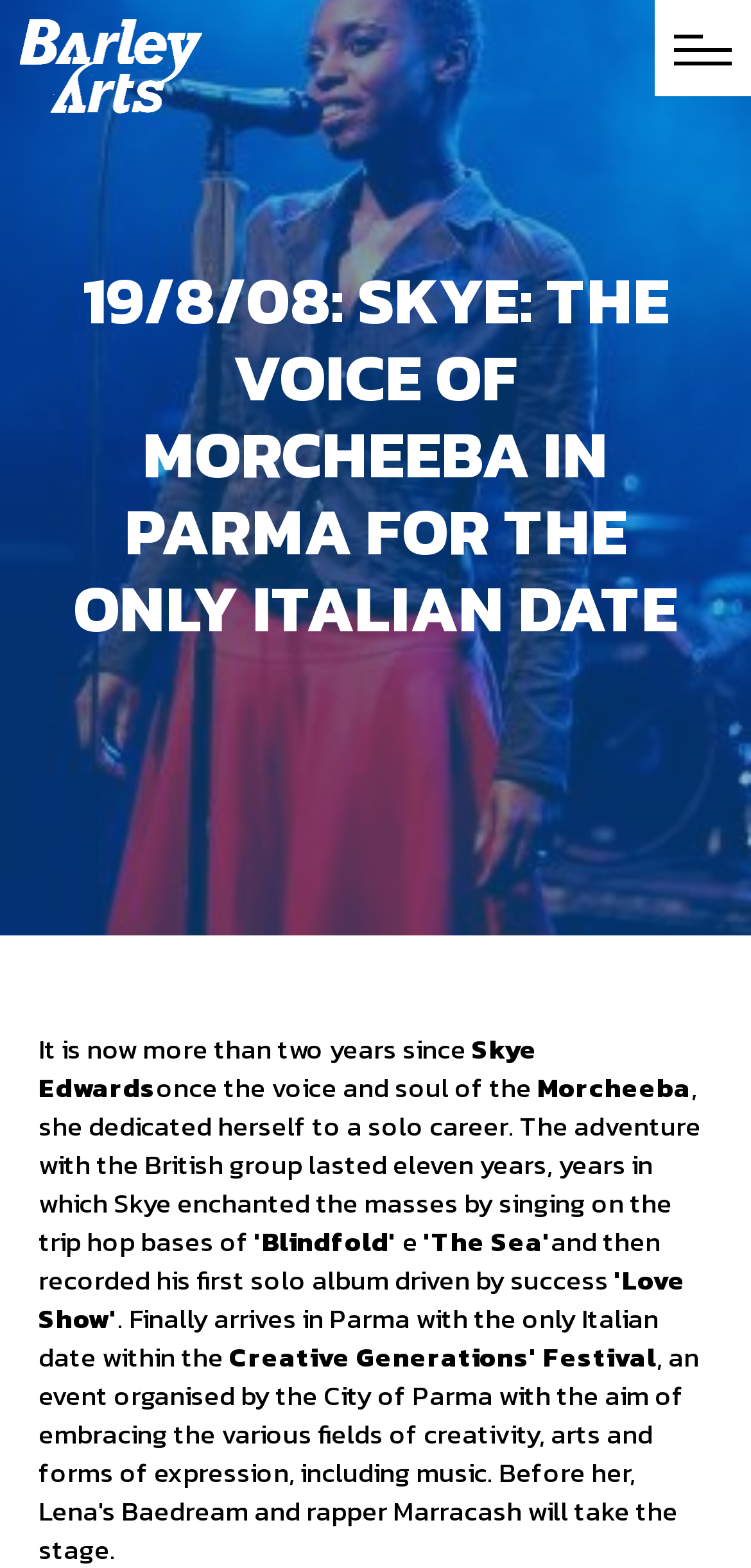How long has Skye Edwards been pursuing a solo career?
Please answer the question with a single word or phrase, referencing the image.

More than two years